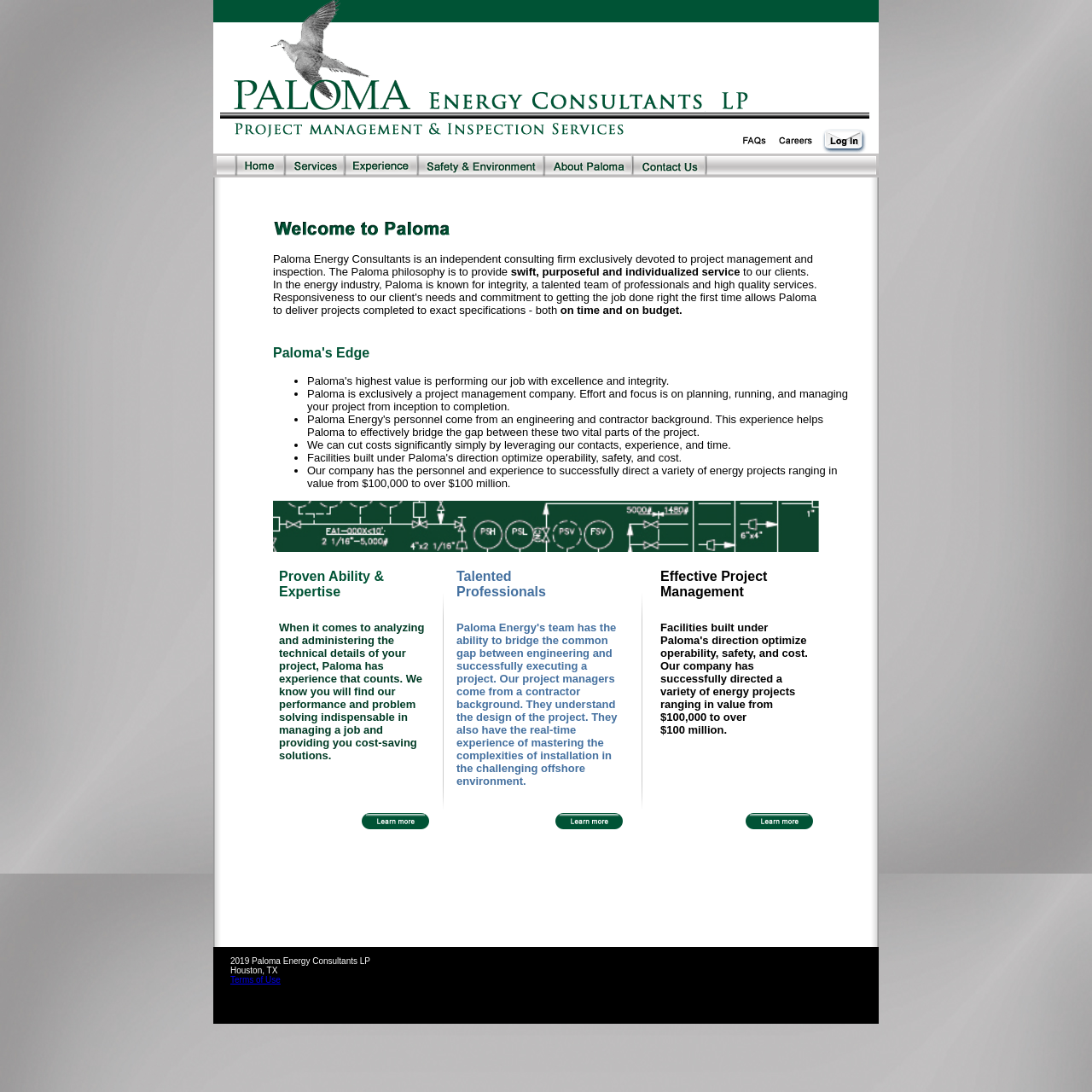What are the three columns in the table?
Please answer using one word or phrase, based on the screenshot.

Proven Ability & Expertise, Talented Professionals, Effective Project Management